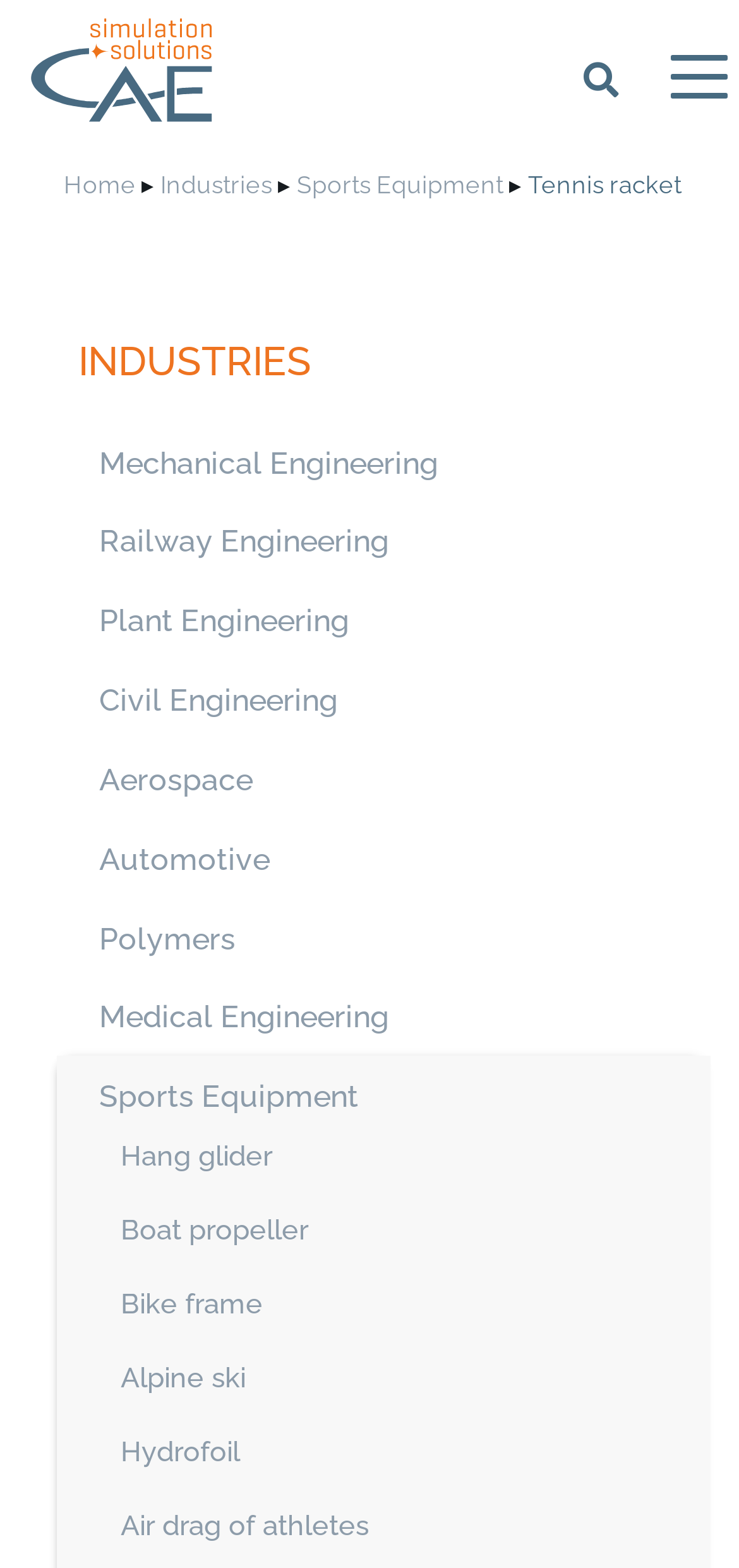How many sports equipment are listed?
Based on the image, answer the question with as much detail as possible.

I counted the number of links under the 'Sports Equipment' category, which includes 'Tennis racket', 'Hang glider', 'Boat propeller', 'Bike frame', 'Alpine ski', 'Hydrofoil', and 'Air drag of athletes'.